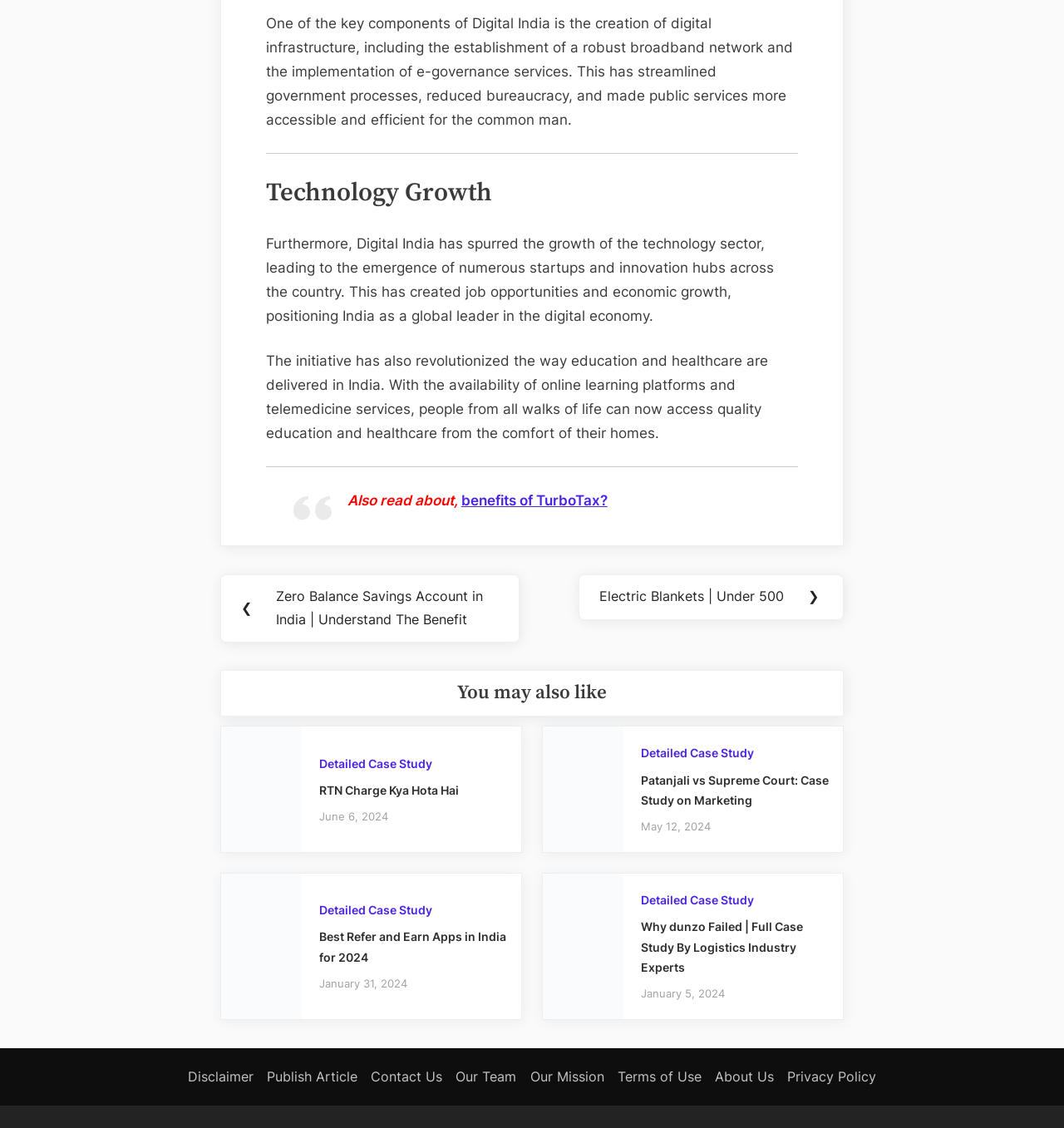Indicate the bounding box coordinates of the clickable region to achieve the following instruction: "Click on the 'Case Study digital punekar' link."

[0.208, 0.644, 0.284, 0.755]